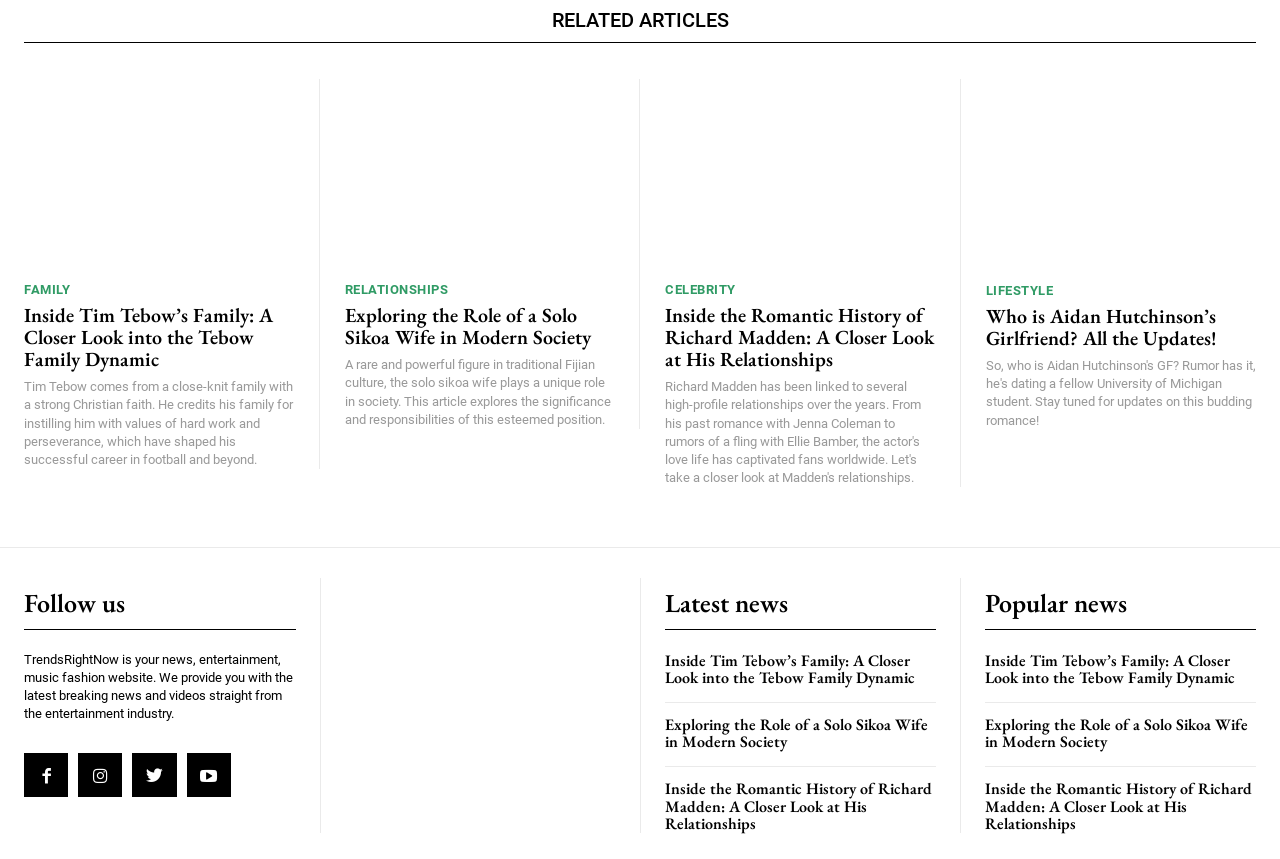Answer the question in a single word or phrase:
How many social media links are available on this website?

4